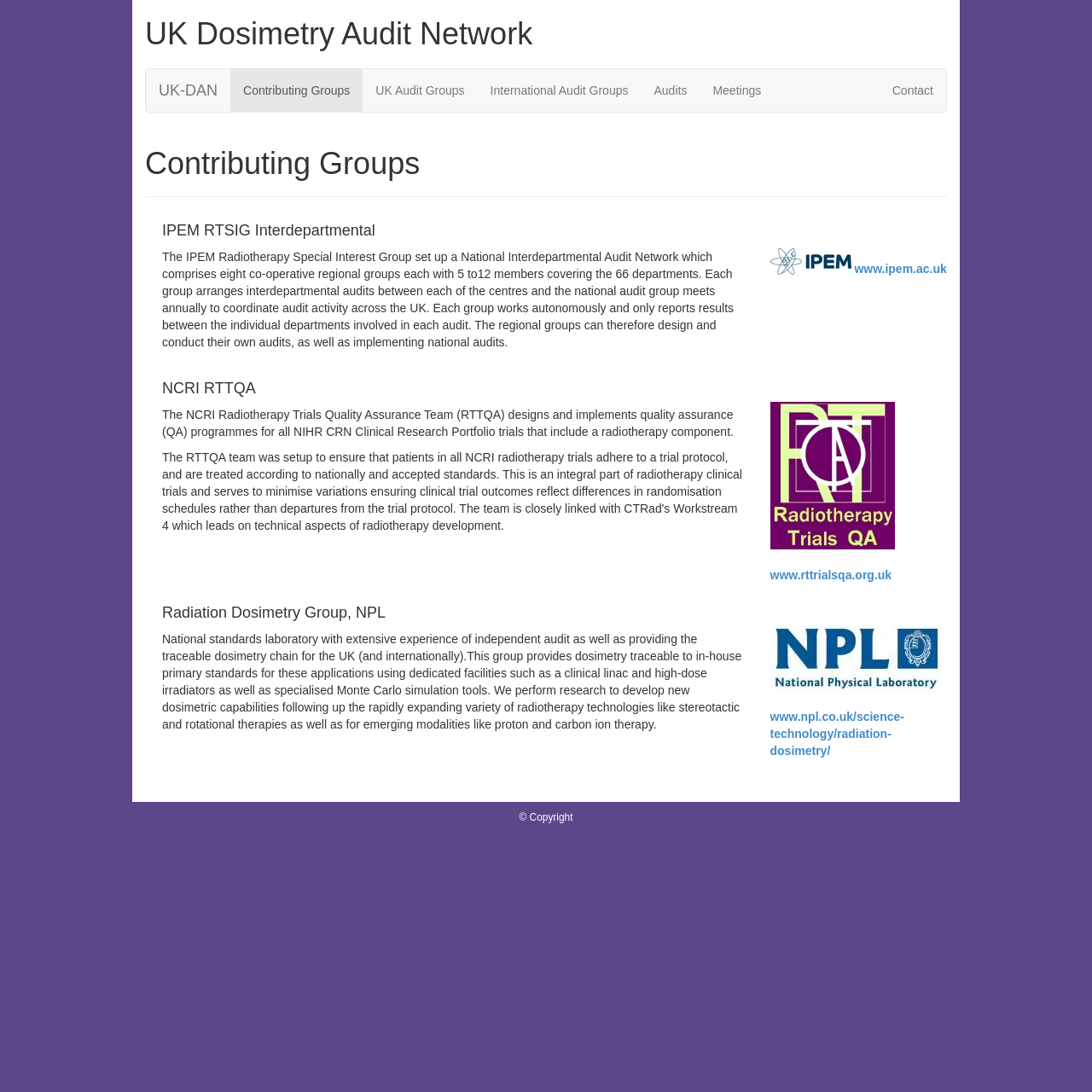How many regional groups are in the IPEM RTSIG Interdepartmental?
Using the image, answer in one word or phrase.

8